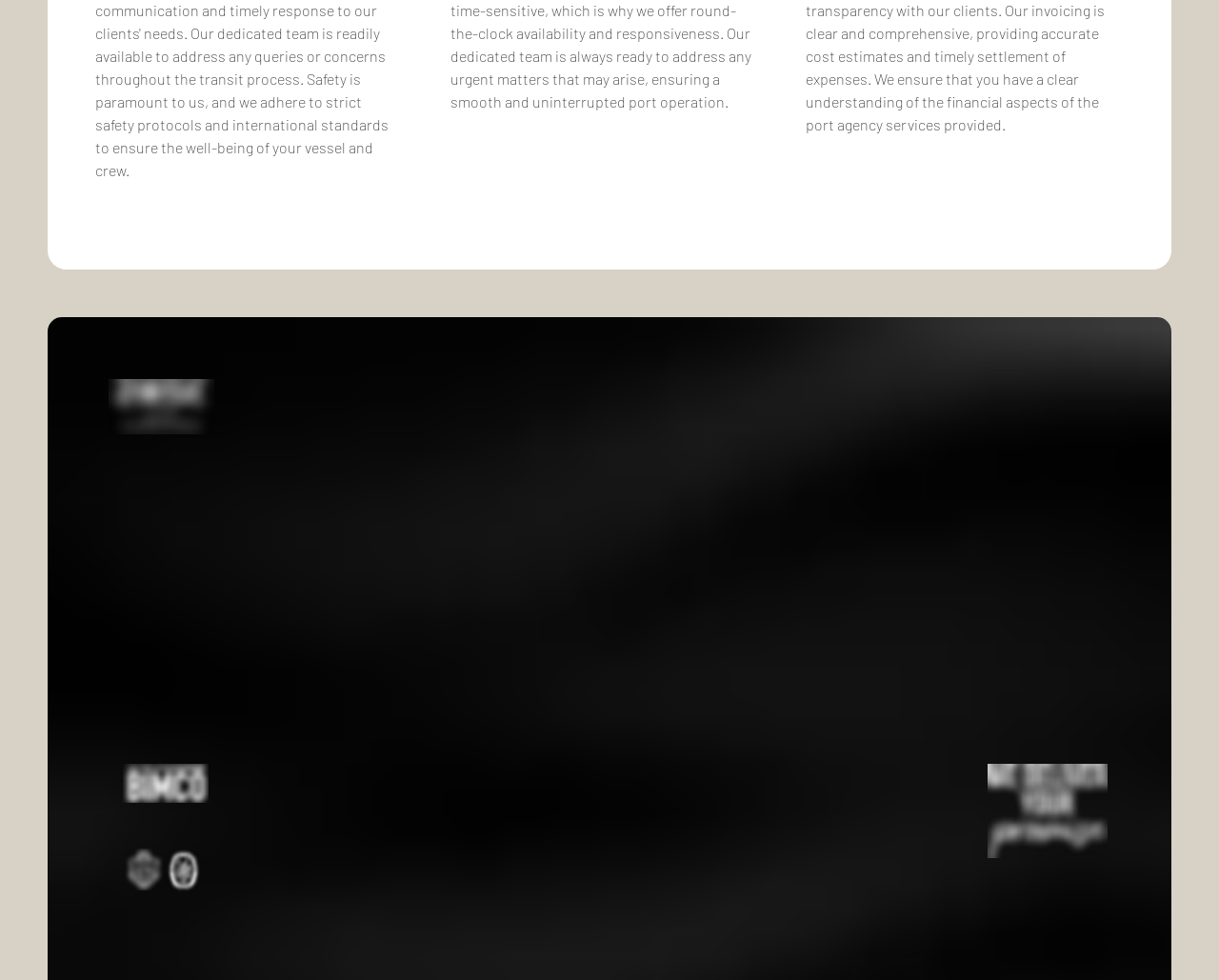Pinpoint the bounding box coordinates of the area that must be clicked to complete this instruction: "Click on Istanbul link".

[0.609, 0.745, 0.73, 0.762]